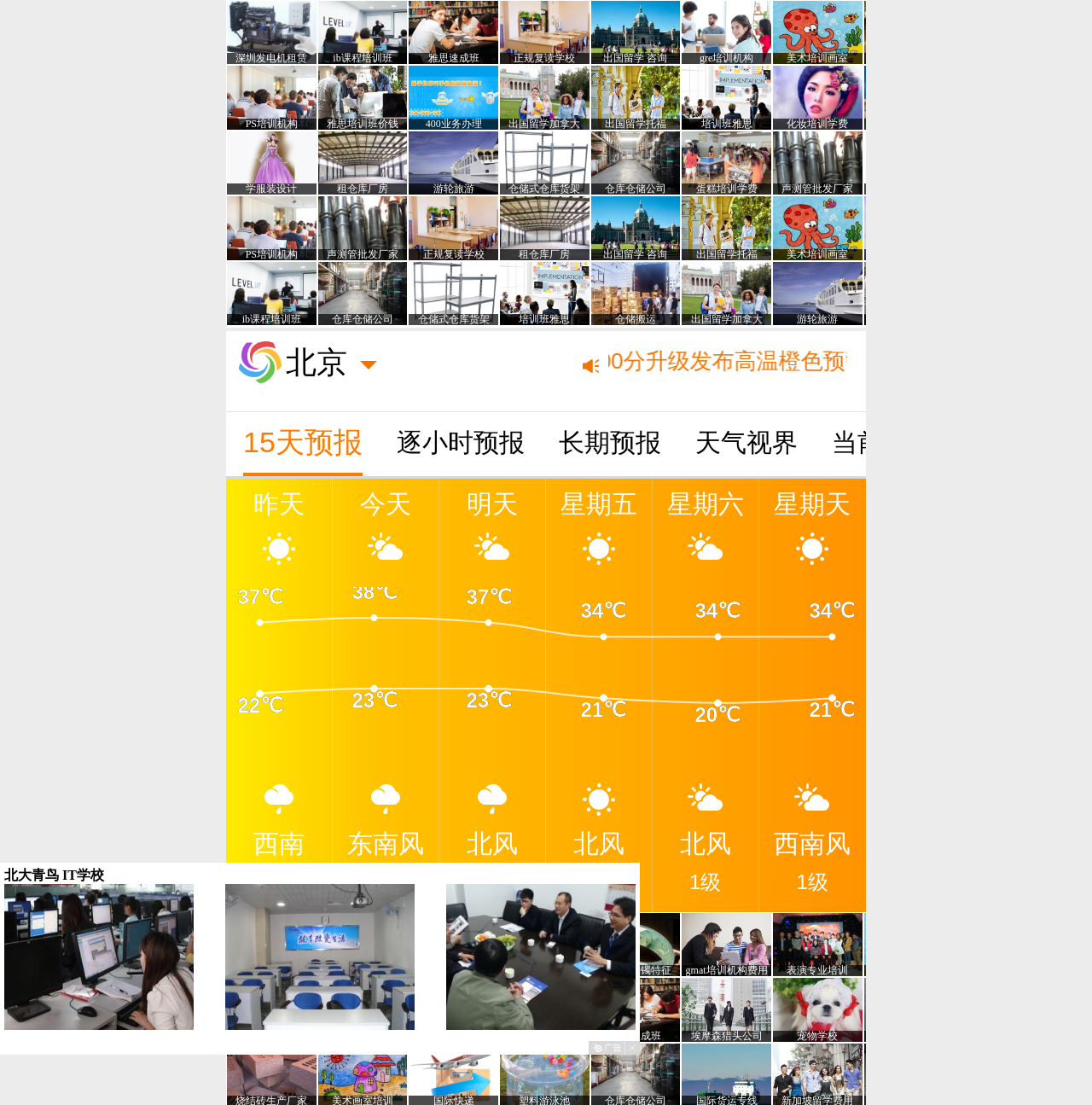Locate the bounding box of the UI element defined by this description: "明天 北风 1级". The coordinates should be given as four float numbers between 0 and 1, formatted as [left, top, right, bottom].

[0.402, 0.433, 0.5, 0.825]